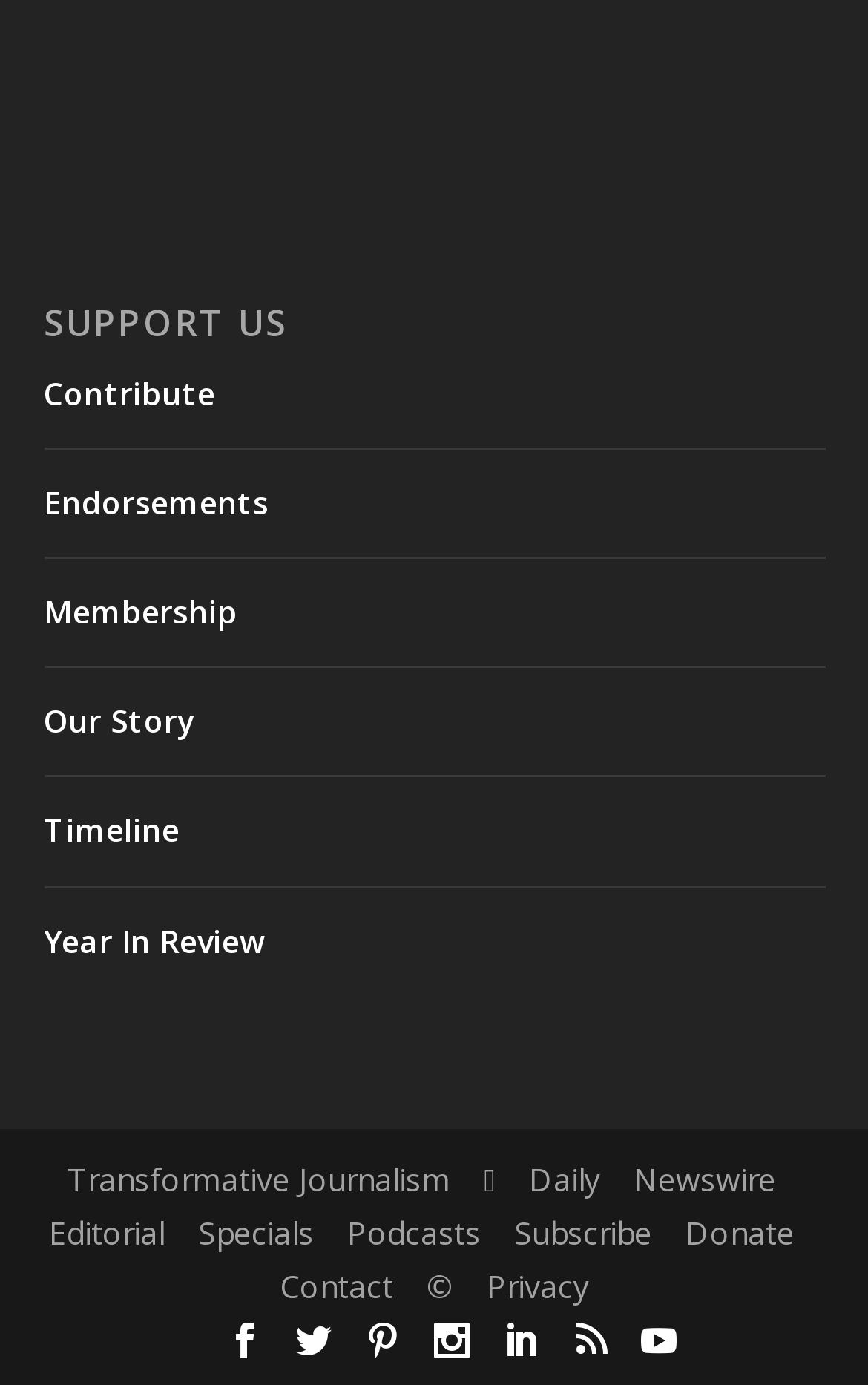From the webpage screenshot, identify the region described by Our Story. Provide the bounding box coordinates as (top-left x, top-left y, bottom-right x, bottom-right y), with each value being a floating point number between 0 and 1.

[0.05, 0.505, 0.224, 0.536]